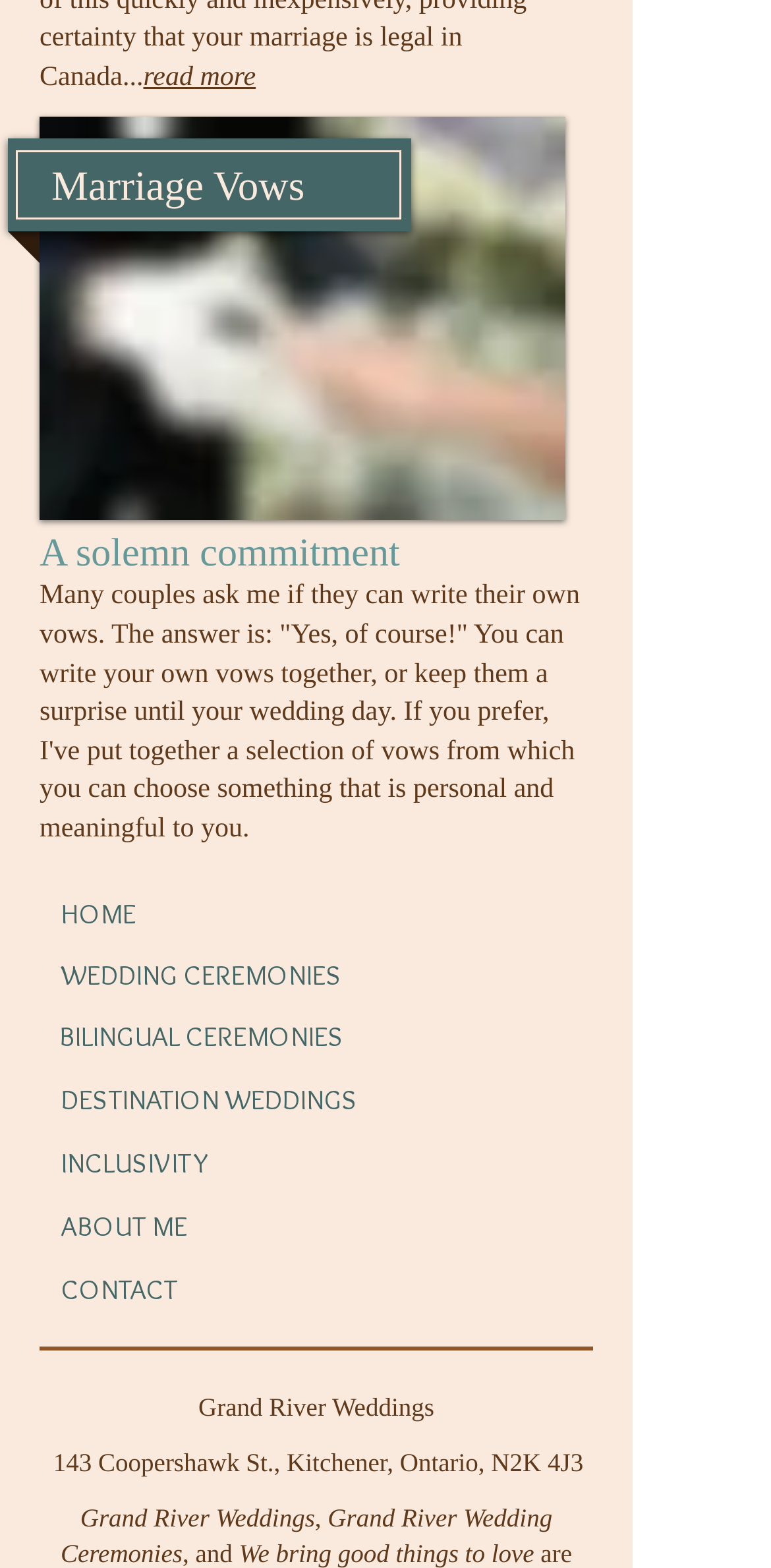Given the description of the UI element: "CONTACT", predict the bounding box coordinates in the form of [left, top, right, bottom], with each value being a float between 0 and 1.

[0.079, 0.81, 0.231, 0.833]